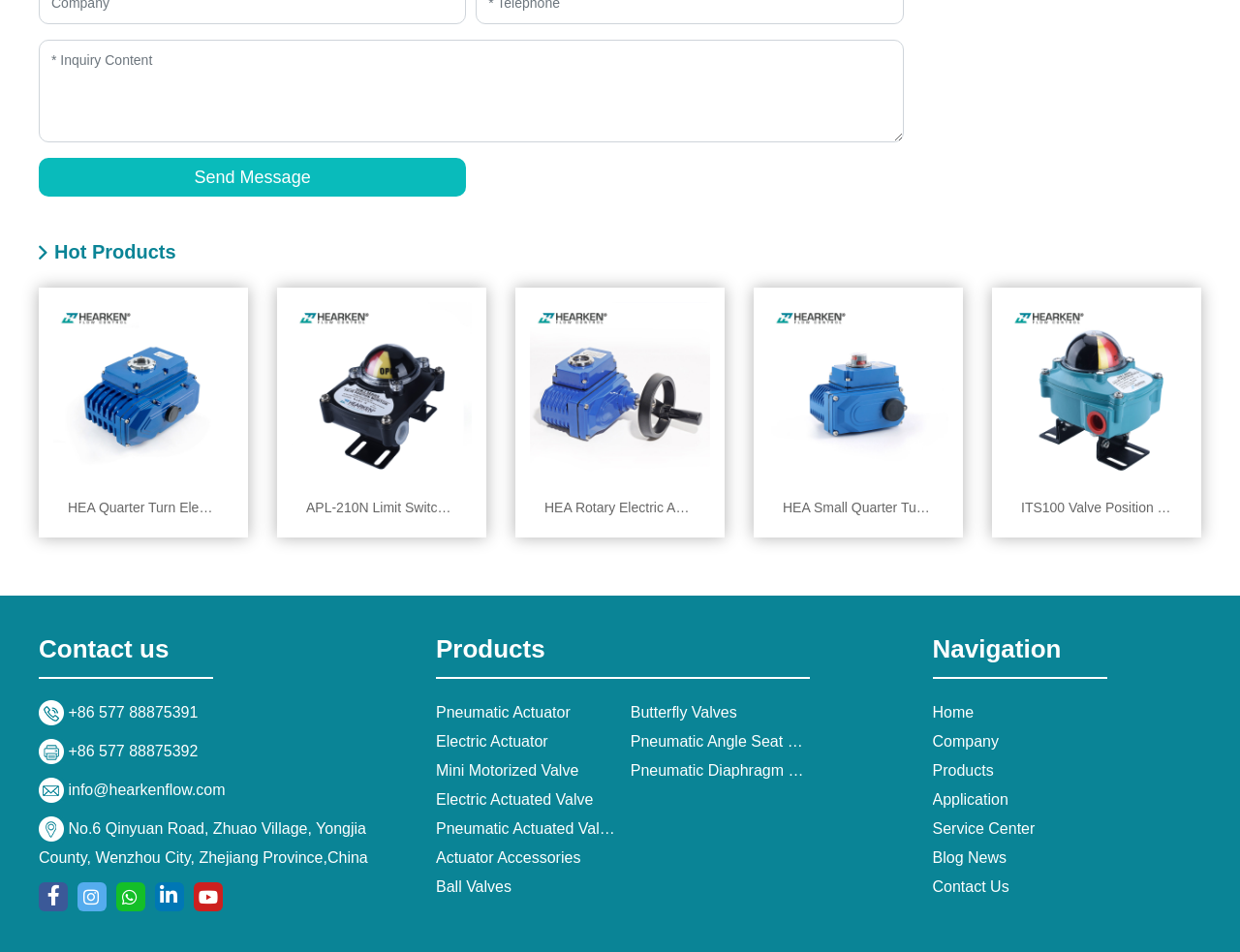What is the purpose of the 'Inquiry Content' textbox?
Please provide a single word or phrase based on the screenshot.

To send a message